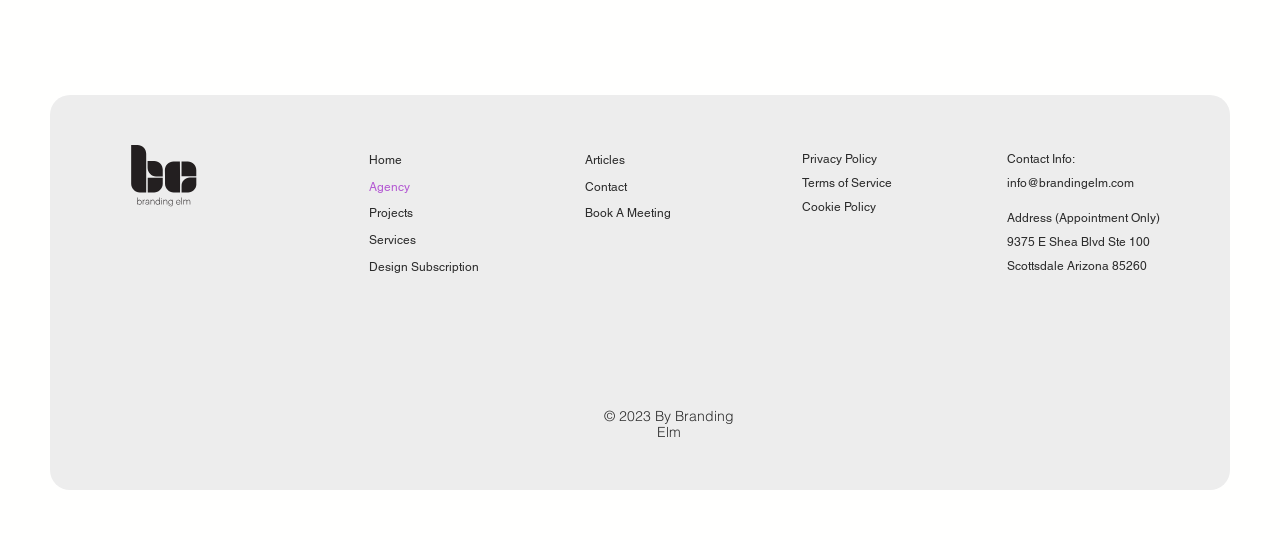How many navigation menus are there?
Give a one-word or short phrase answer based on the image.

2